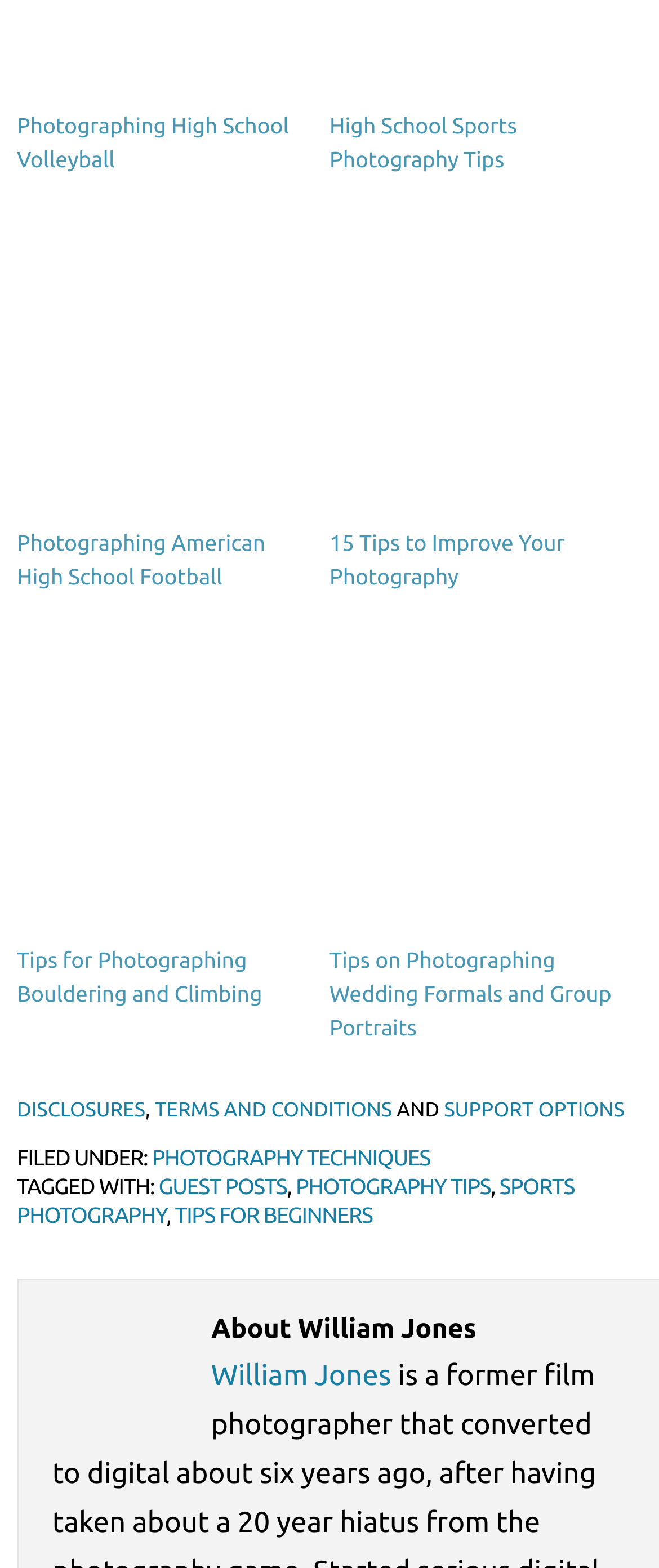Find the bounding box coordinates of the area to click in order to follow the instruction: "View Photographing High School Volleyball".

[0.026, 0.073, 0.439, 0.11]